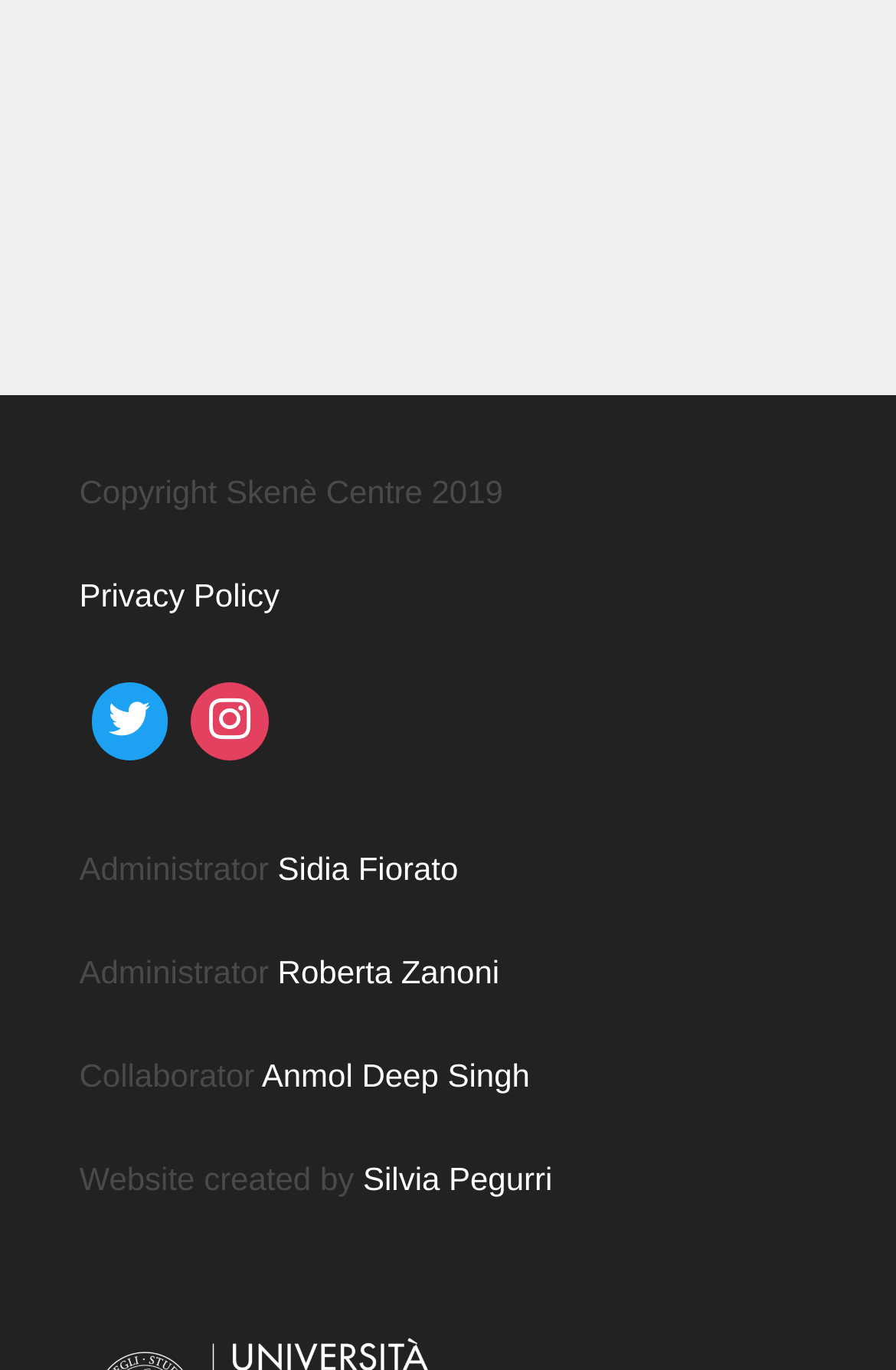Please respond to the question with a concise word or phrase:
What is the name of the person who created the website?

Silvia Pegurri